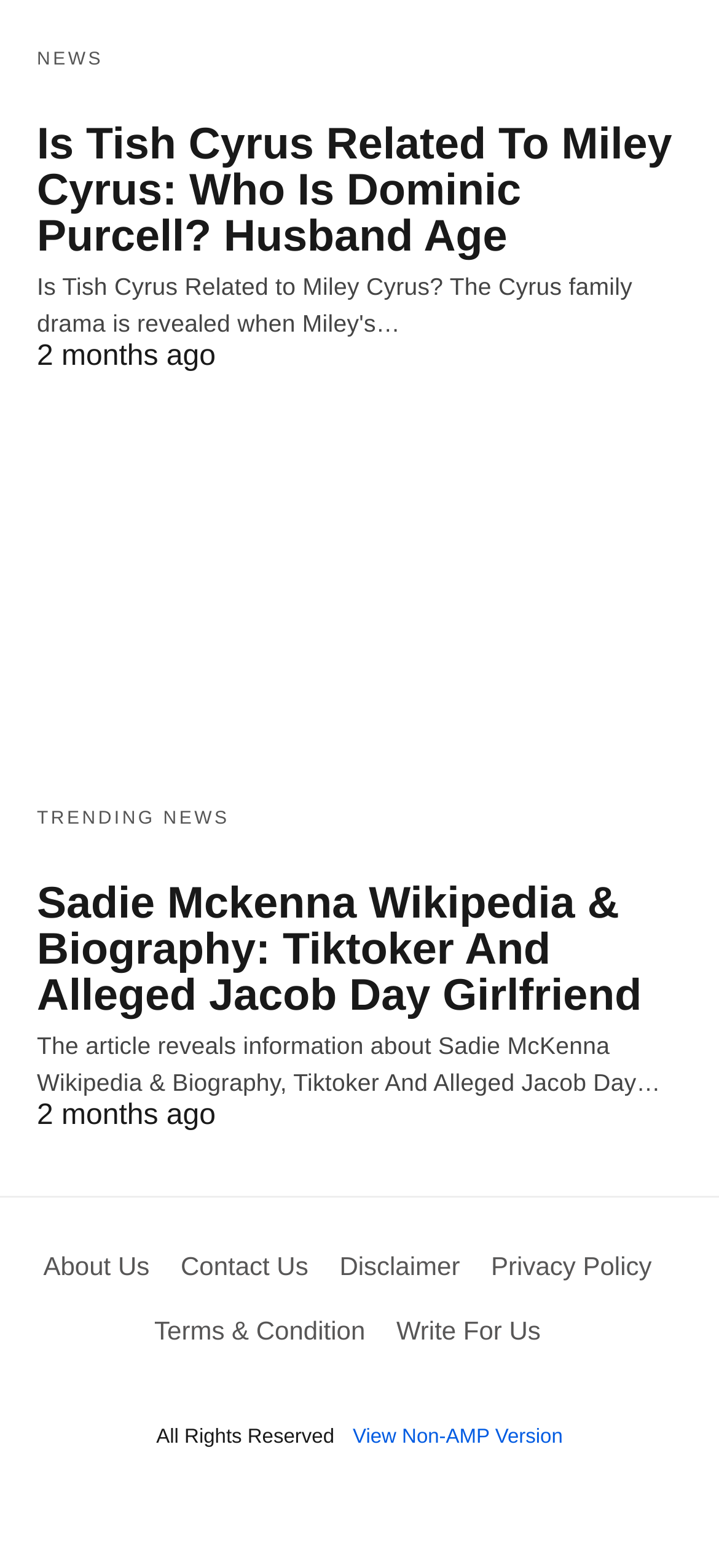Please identify the bounding box coordinates of where to click in order to follow the instruction: "view Disclaimer".

[0.472, 0.797, 0.64, 0.816]